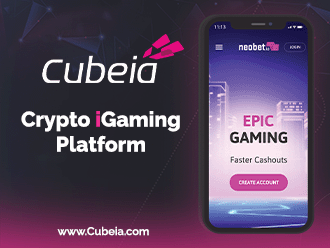Provide your answer in a single word or phrase: 
What is the focus of the platform?

Epic Gaming